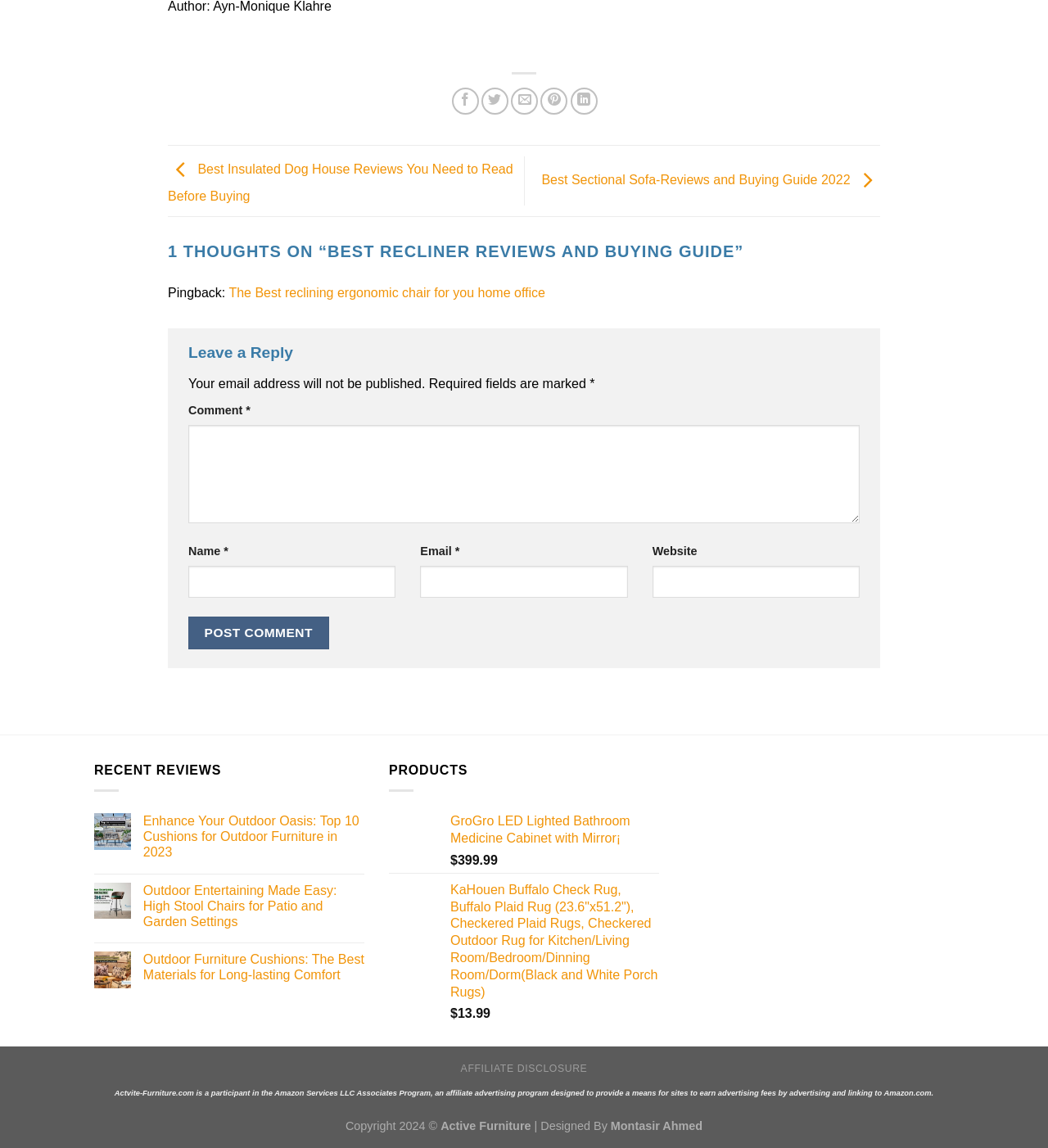What is the name of the website?
Based on the image, please offer an in-depth response to the question.

I determined the answer by looking at the static text element with the text 'Active Furniture' which is located at the bottom of the webpage, indicating that it is the name of the website.